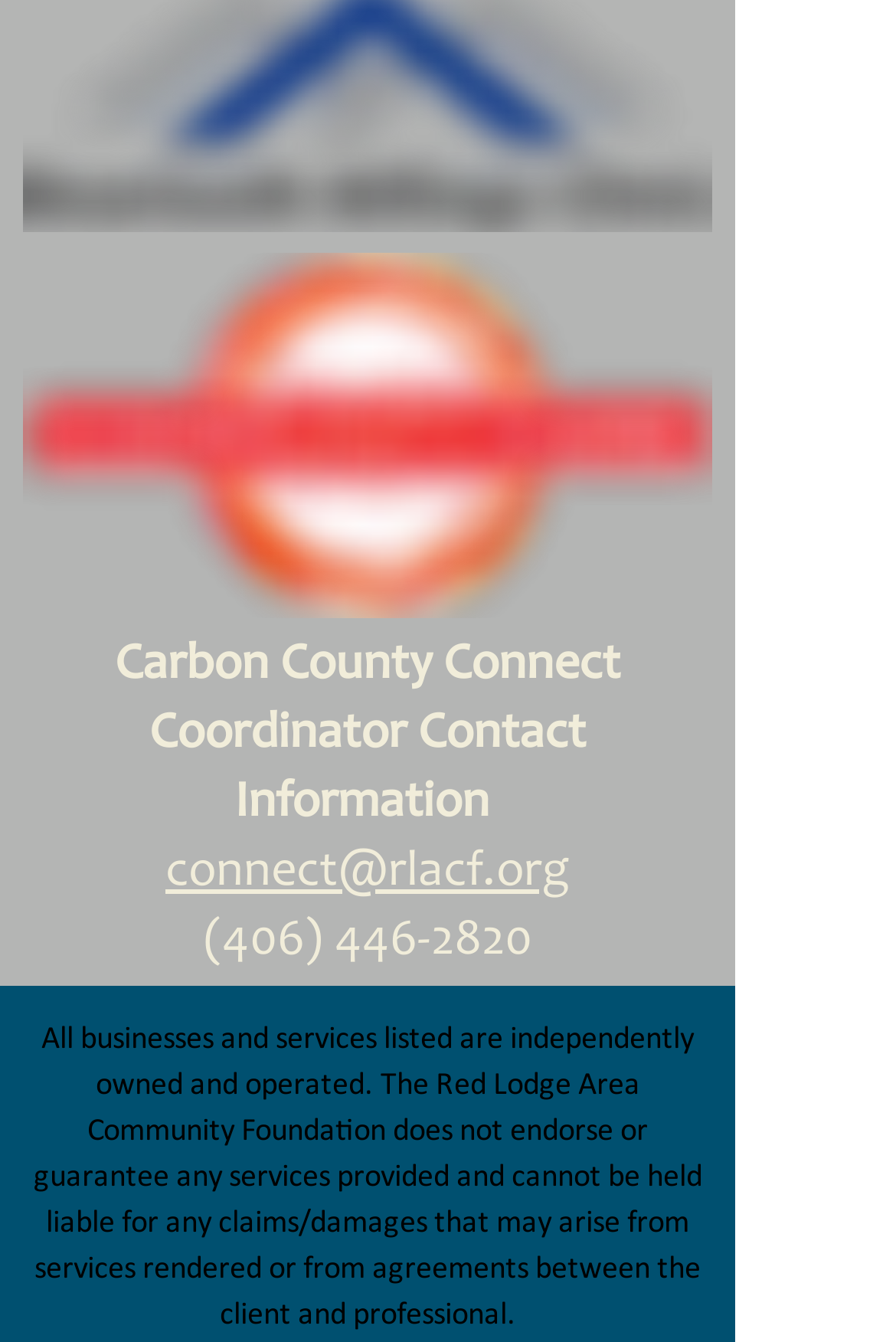What is the email address of the Carbon County Connect Coordinator?
Based on the image content, provide your answer in one word or a short phrase.

connect@rlacf.org